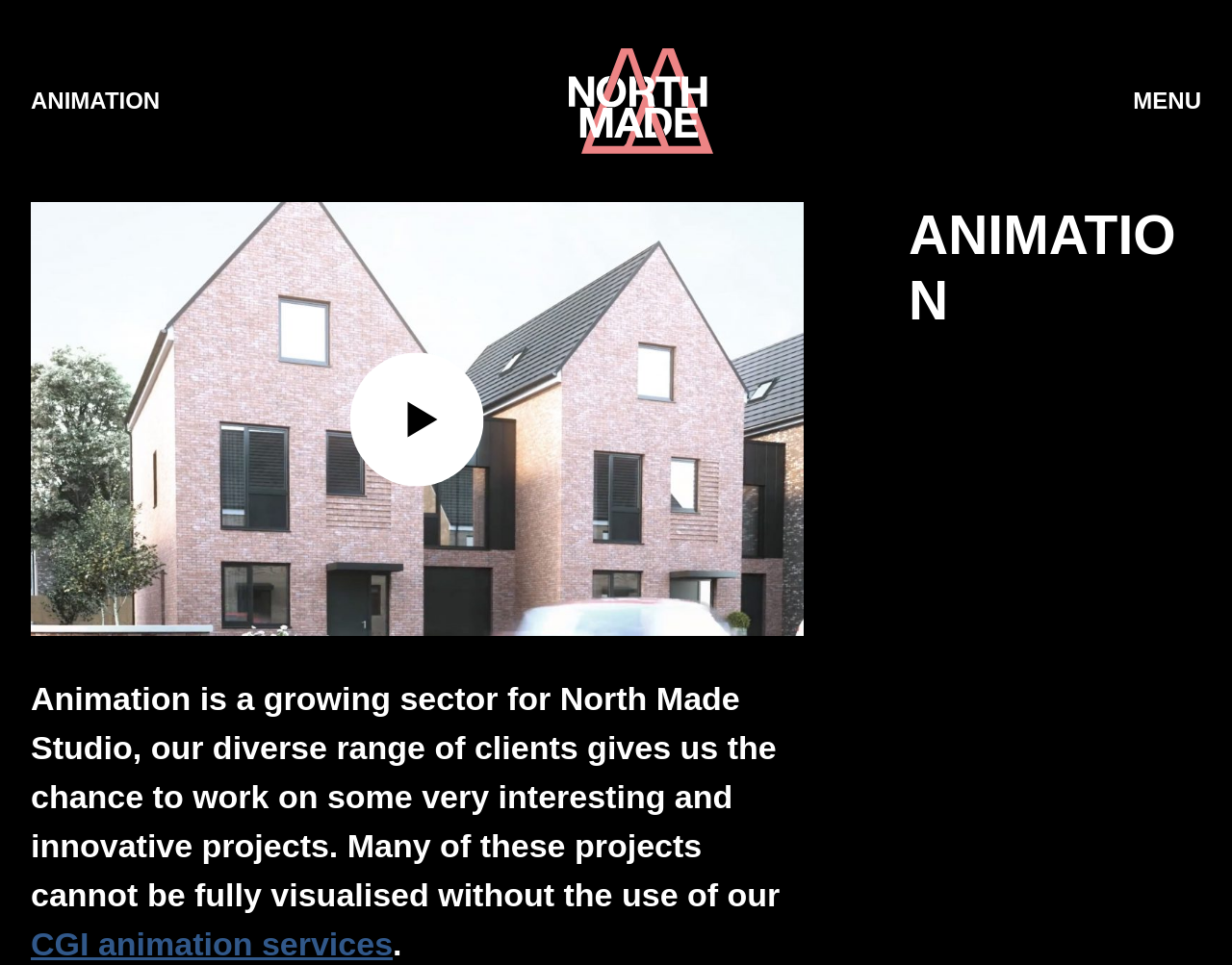Extract the bounding box of the UI element described as: "CGI animation services".

[0.025, 0.96, 0.319, 0.997]